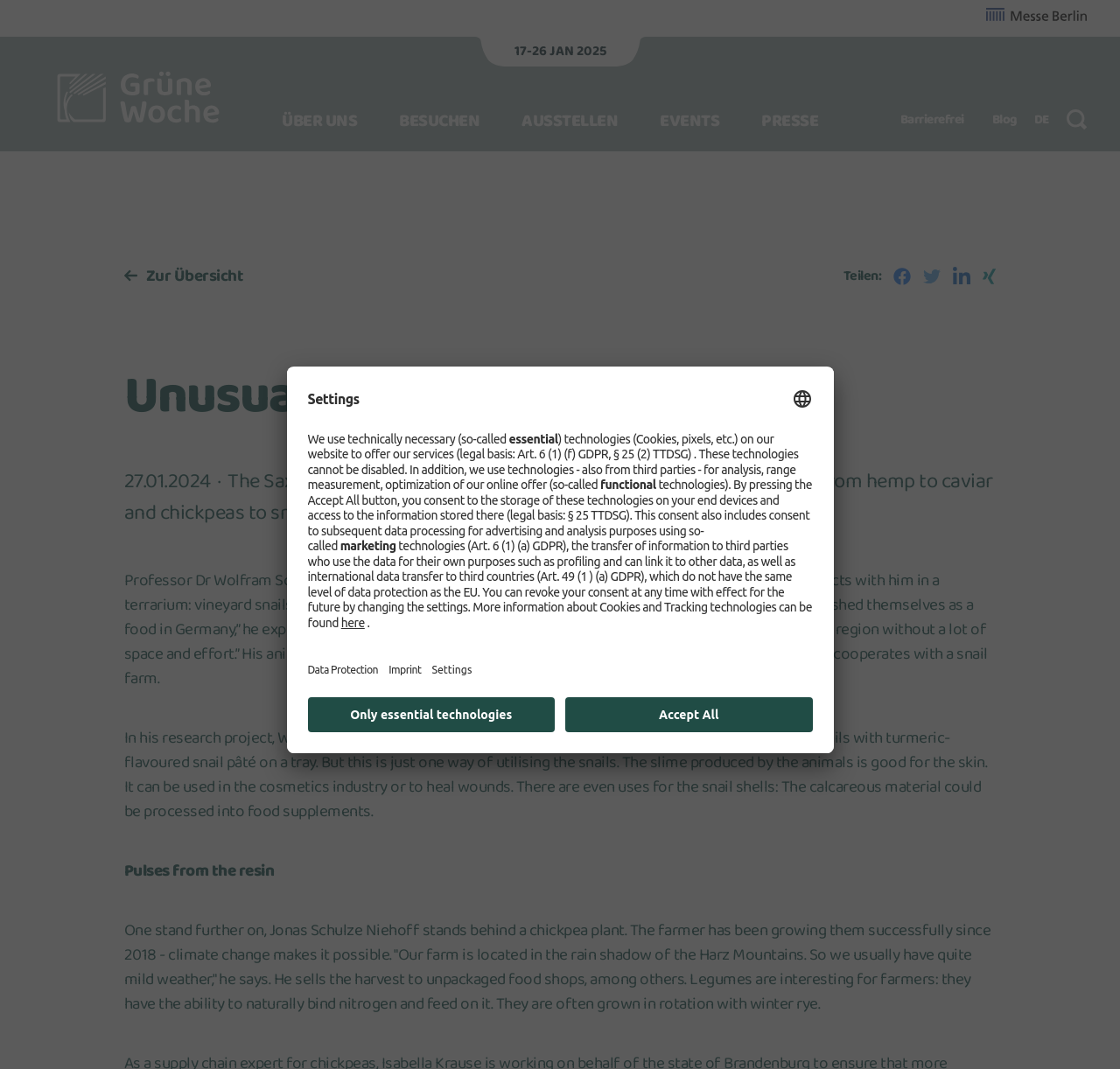What is the name of the farmer growing chickpeas?
Based on the image, give a one-word or short phrase answer.

Jonas Schulze Niehoff